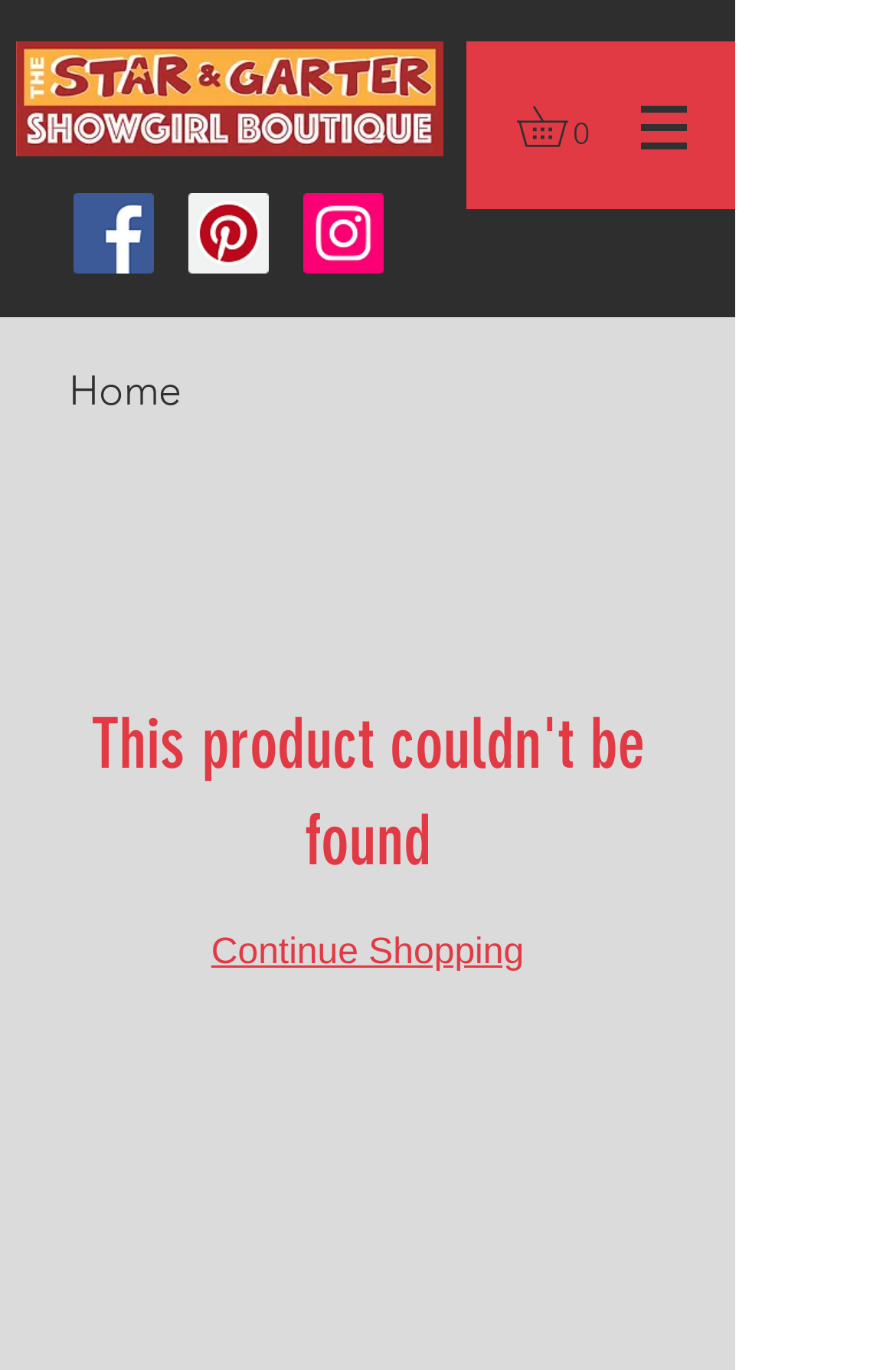Using the information in the image, give a comprehensive answer to the question: 
What is the text on the navigation button?

I looked at the navigation section and found a button with the text 'Site', which has a popup menu.